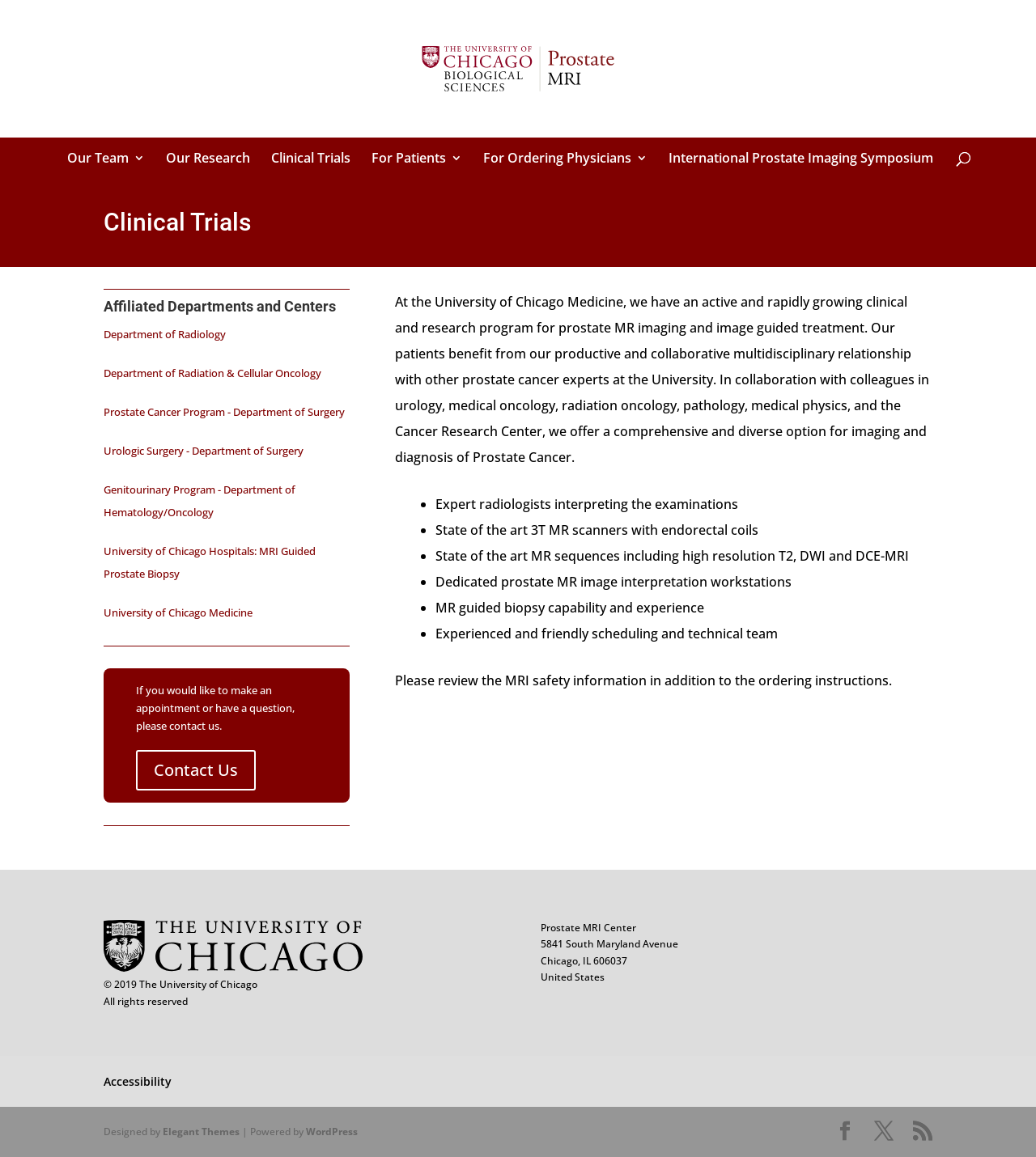Give the bounding box coordinates for this UI element: "For Ordering Physicians". The coordinates should be four float numbers between 0 and 1, arranged as [left, top, right, bottom].

[0.466, 0.119, 0.625, 0.154]